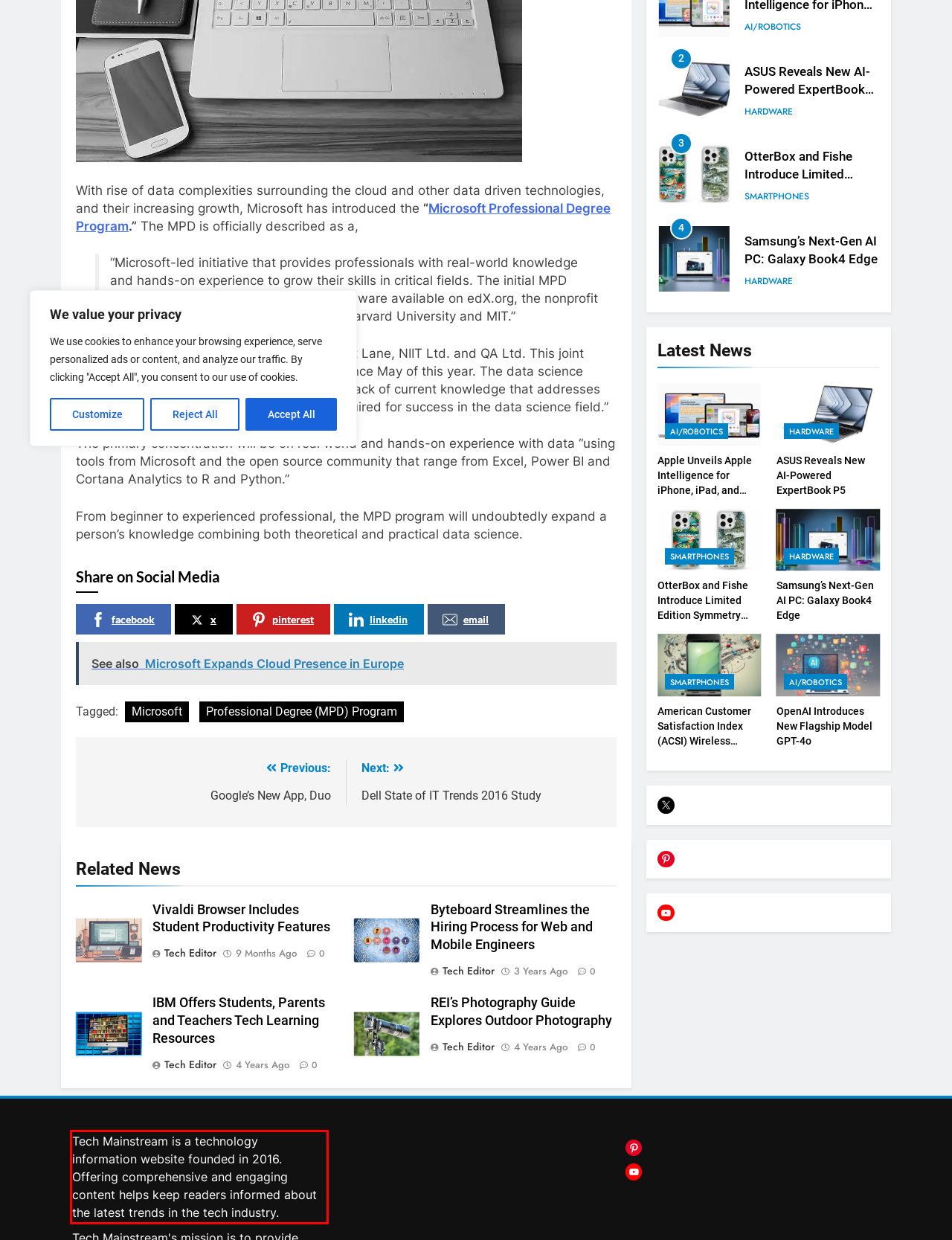You are provided with a webpage screenshot that includes a red rectangle bounding box. Extract the text content from within the bounding box using OCR.

Tech Mainstream is a technology information website founded in 2016. Offering comprehensive and engaging content helps keep readers informed about the latest trends in the tech industry.